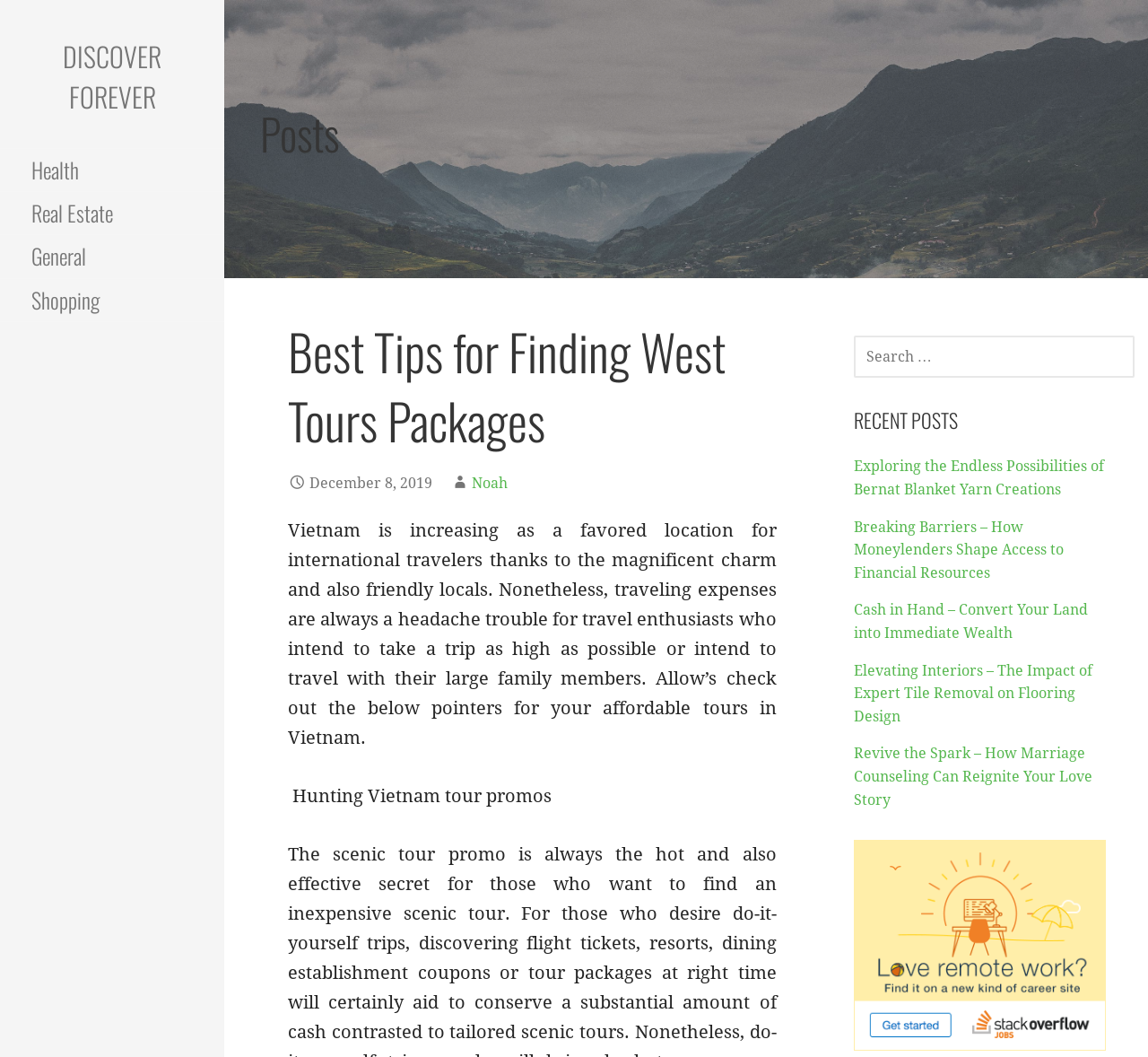Identify the bounding box coordinates of the region that needs to be clicked to carry out this instruction: "Read the 'Best Tips for Finding West Tours Packages' post". Provide these coordinates as four float numbers ranging from 0 to 1, i.e., [left, top, right, bottom].

[0.251, 0.299, 0.676, 0.43]